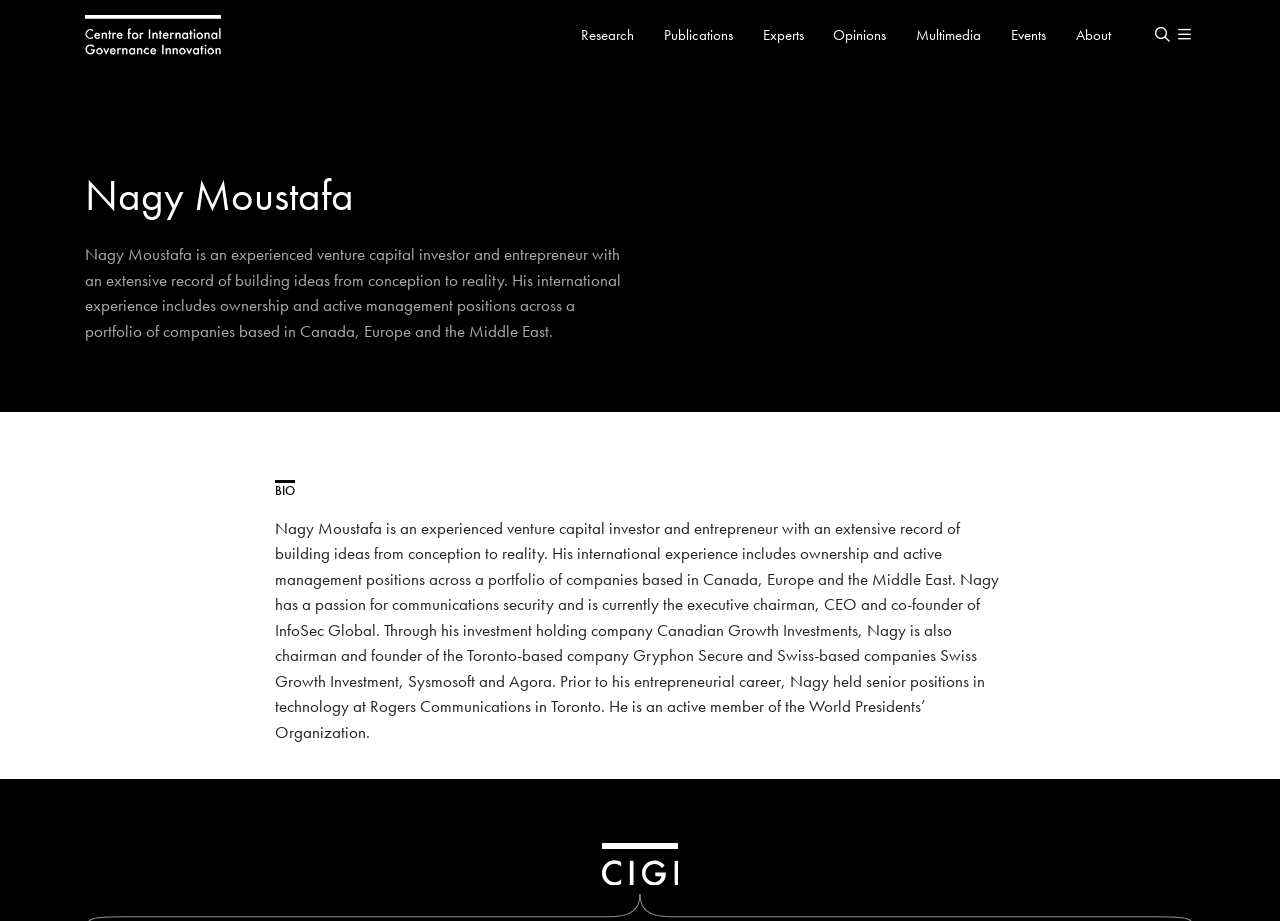What was Nagy Moustafa's previous role before his entrepreneurial career?
Give a detailed response to the question by analyzing the screenshot.

The webpage mentions that prior to his entrepreneurial career, Nagy Moustafa held senior positions in technology at Rogers Communications in Toronto, indicating his background in the tech industry.